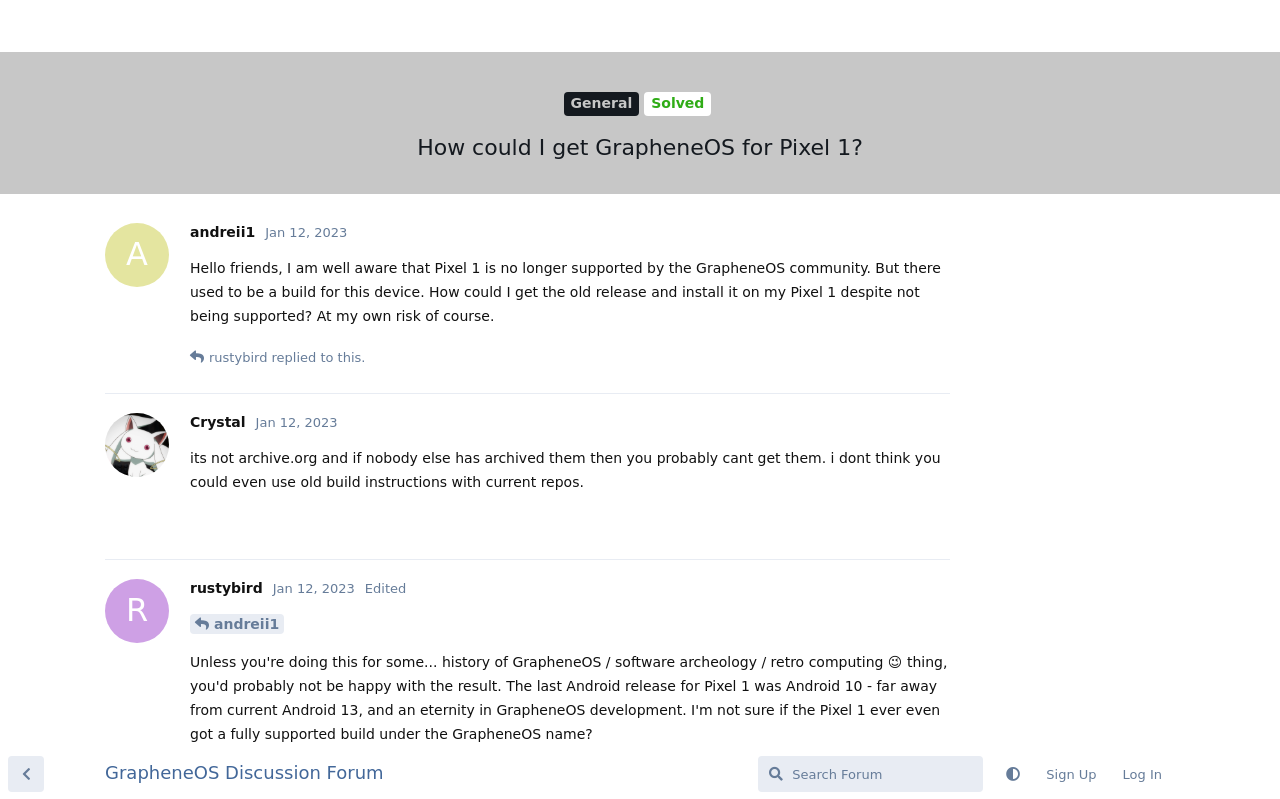Please extract and provide the main headline of the webpage.

How could I get GrapheneOS for Pixel 1?